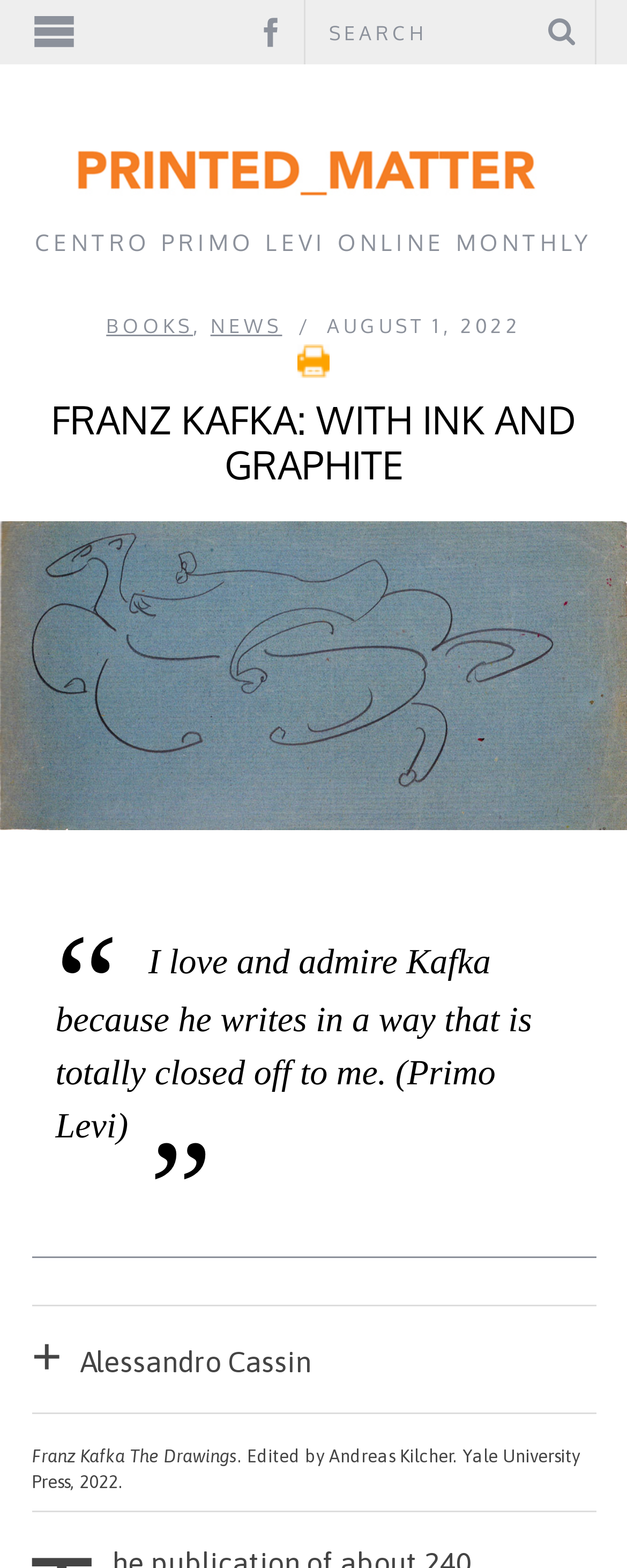What is the title of the book edited by Andreas Kilcher?
Using the image as a reference, deliver a detailed and thorough answer to the question.

The book title is mentioned in the text, and it is 'Franz Kafka The Drawings', which is edited by Andreas Kilcher and published by Yale University Press in 2022.